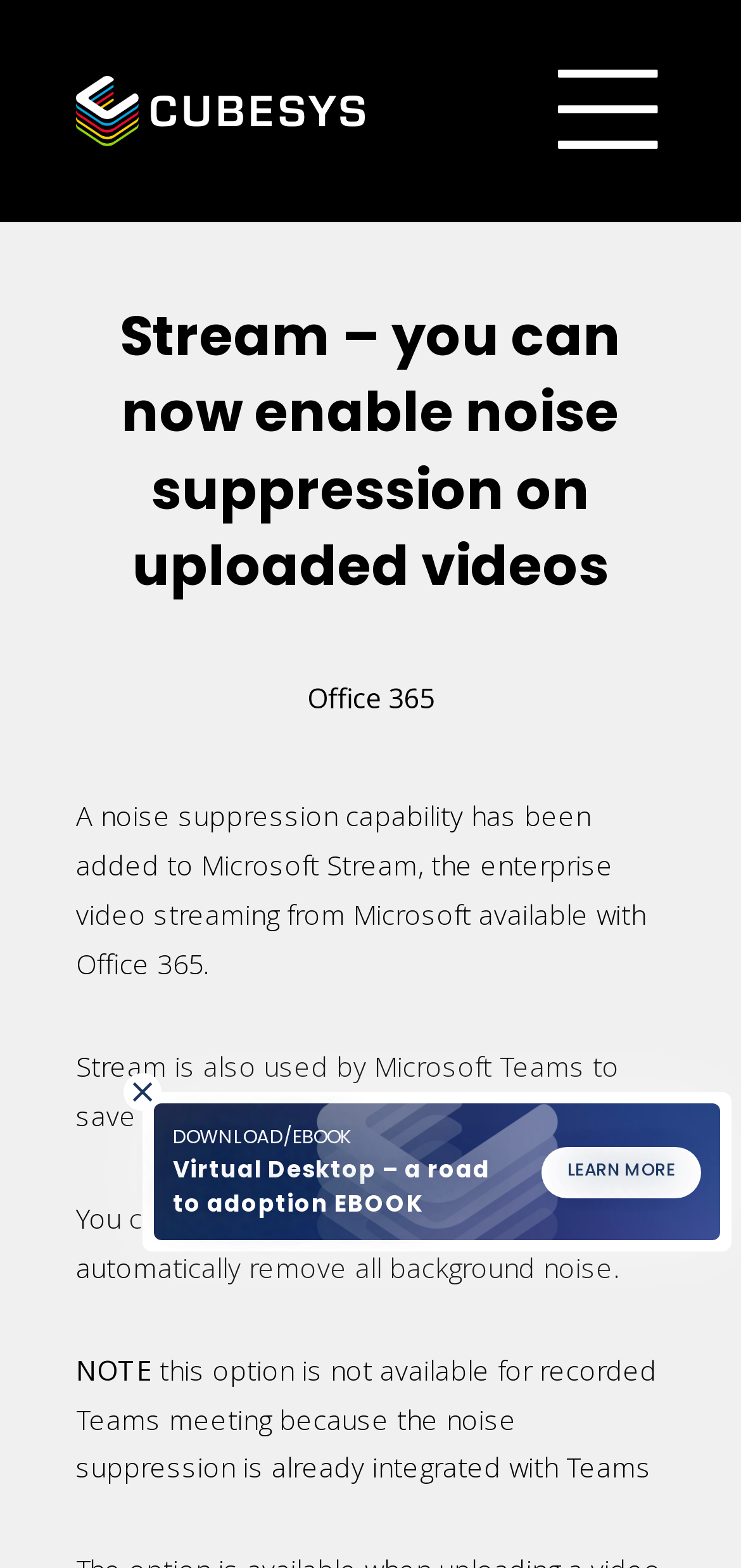Create an elaborate caption that covers all aspects of the webpage.

The webpage is about Microsoft Stream, an enterprise video streaming service available with Office 365. At the top left, there is a link to the homepage. On the top right, there is a button with an icon. Below the button, there are several links to different sections, including Services, Solutions, Support, About, Latest, Case Studies, Careers, and Contact.

The main content of the page is divided into two sections. The first section has a header that reads "Stream – you can now enable noise suppression on uploaded videos". Below the header, there are three paragraphs of text. The first paragraph explains that a noise suppression capability has been added to Microsoft Stream. The second paragraph mentions that Stream is also used by Microsoft Teams to save recorded meetings. The third paragraph explains that users can now enable noise suppression to automatically remove background noise.

Below the third paragraph, there is a note that mentions that this option is not available for recorded Teams meetings because the noise suppression is already integrated with Teams.

On the right side of the page, there is a section with a heading that reads "DOWNLOAD/EBOOK Virtual Desktop – a road to adoption EBOOK". Below the heading, there is a link to download the eBook. Below this section, there is another link that reads "LEARN MORE" with an icon.